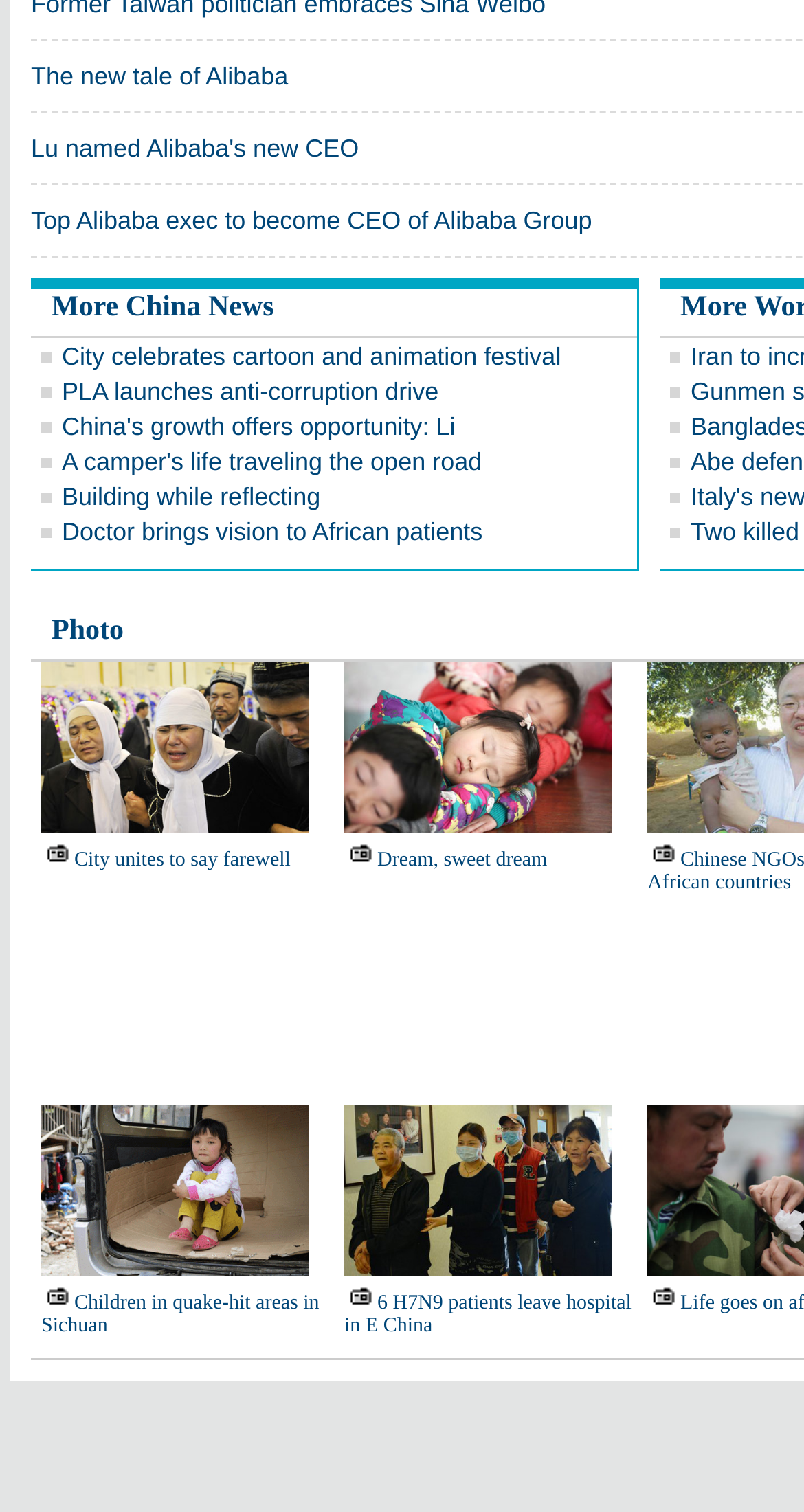Based on the element description The new tale of Alibaba, identify the bounding box of the UI element in the given webpage screenshot. The coordinates should be in the format (top-left x, top-left y, bottom-right x, bottom-right y) and must be between 0 and 1.

[0.038, 0.041, 0.358, 0.06]